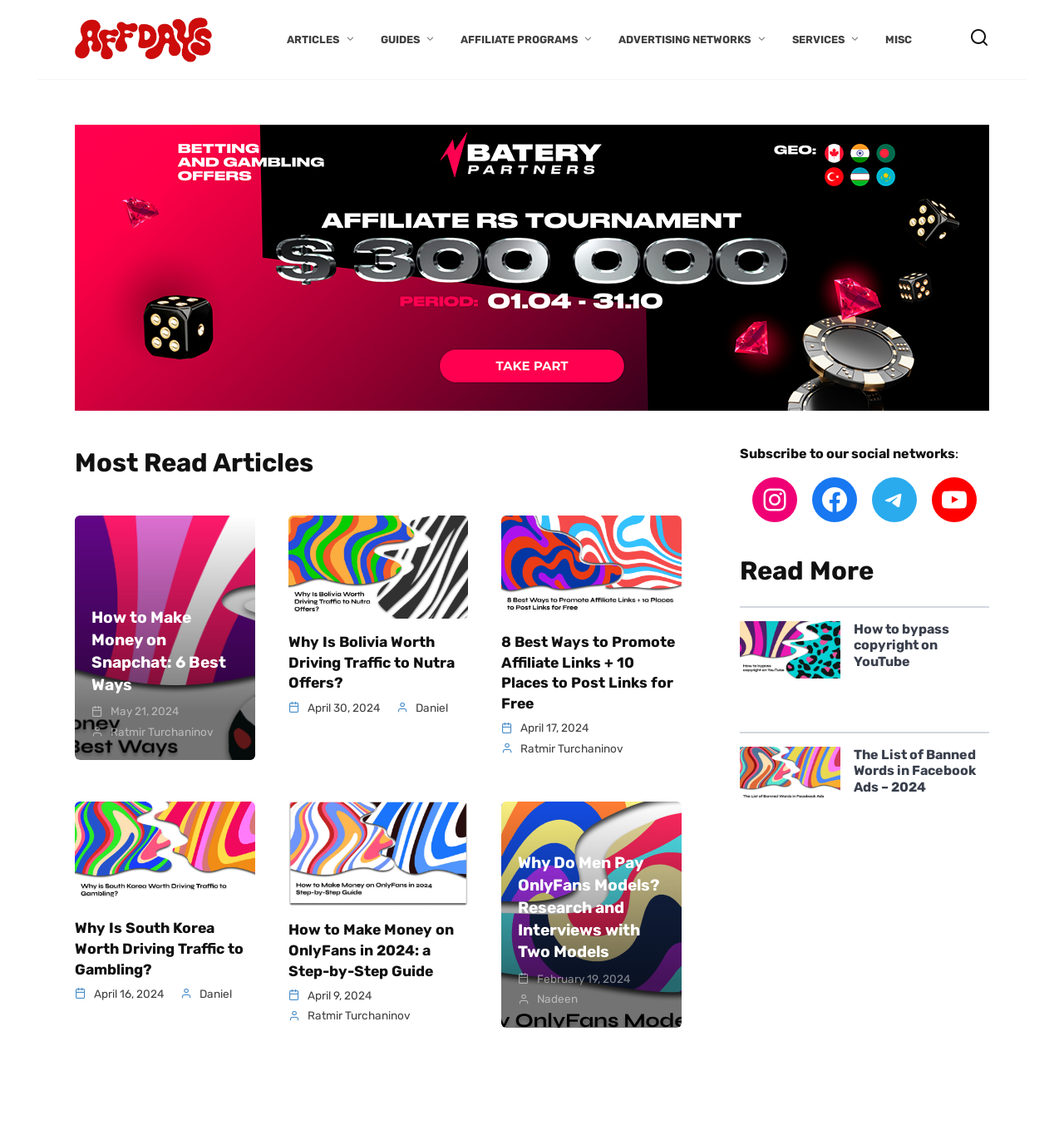Locate the bounding box coordinates of the clickable area to execute the instruction: "read the article about how to get rid of fleas on cats naturally". Provide the coordinates as four float numbers between 0 and 1, represented as [left, top, right, bottom].

None